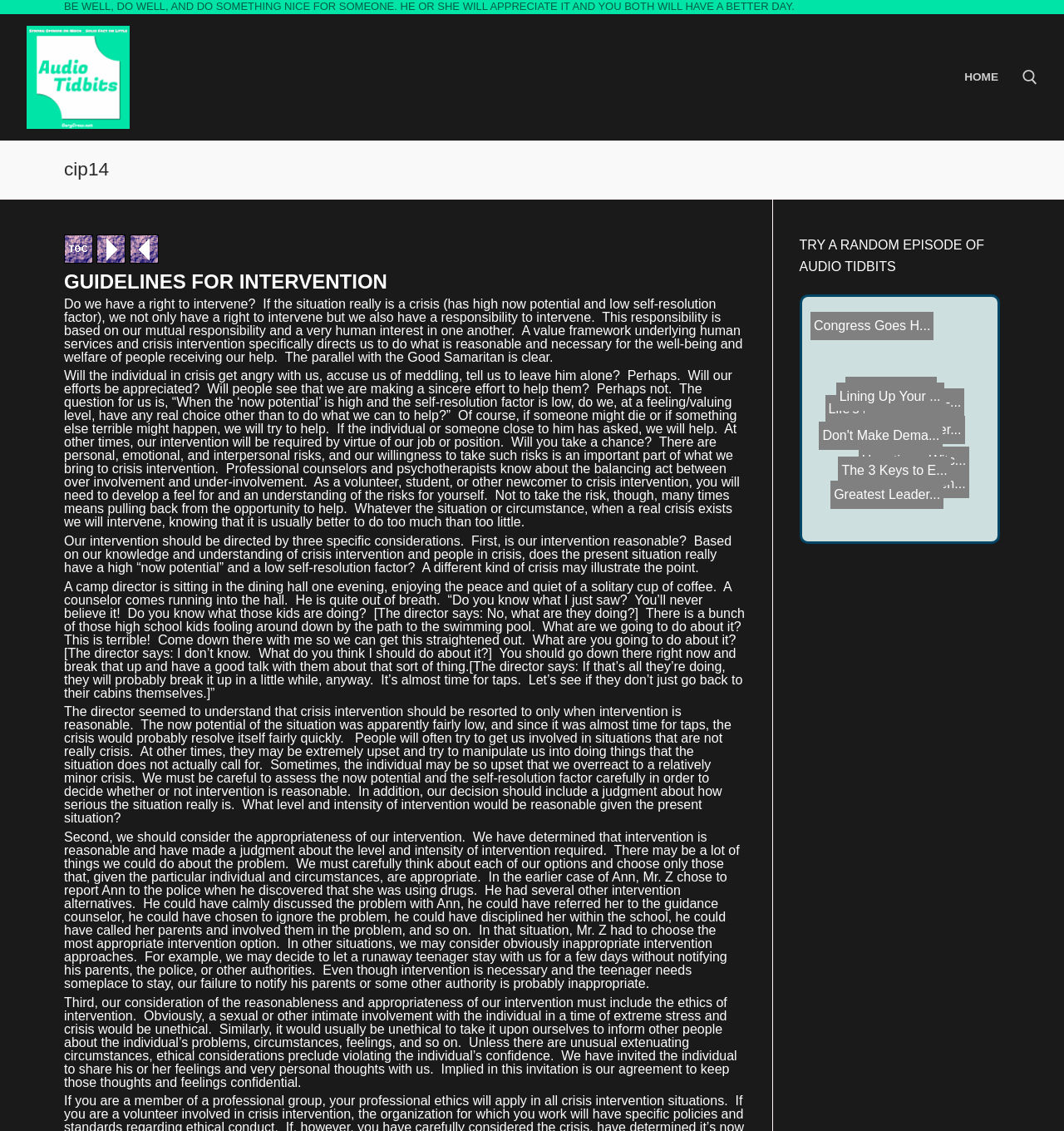Please identify the coordinates of the bounding box for the clickable region that will accomplish this instruction: "read the 'Foster Children...' article".

[0.765, 0.37, 0.867, 0.395]